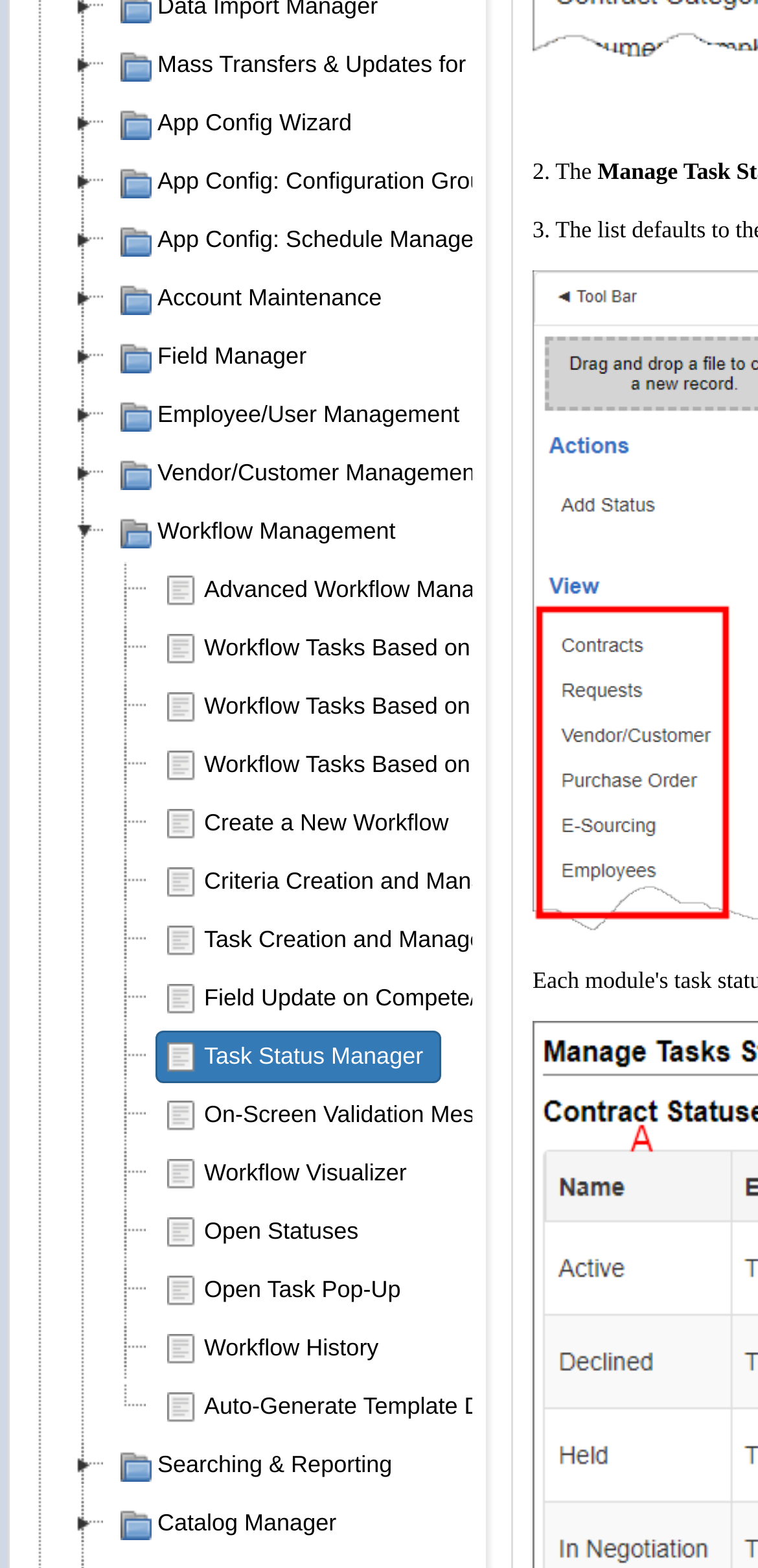Use a single word or phrase to answer the question: 
How many sections are available on this webpage?

5